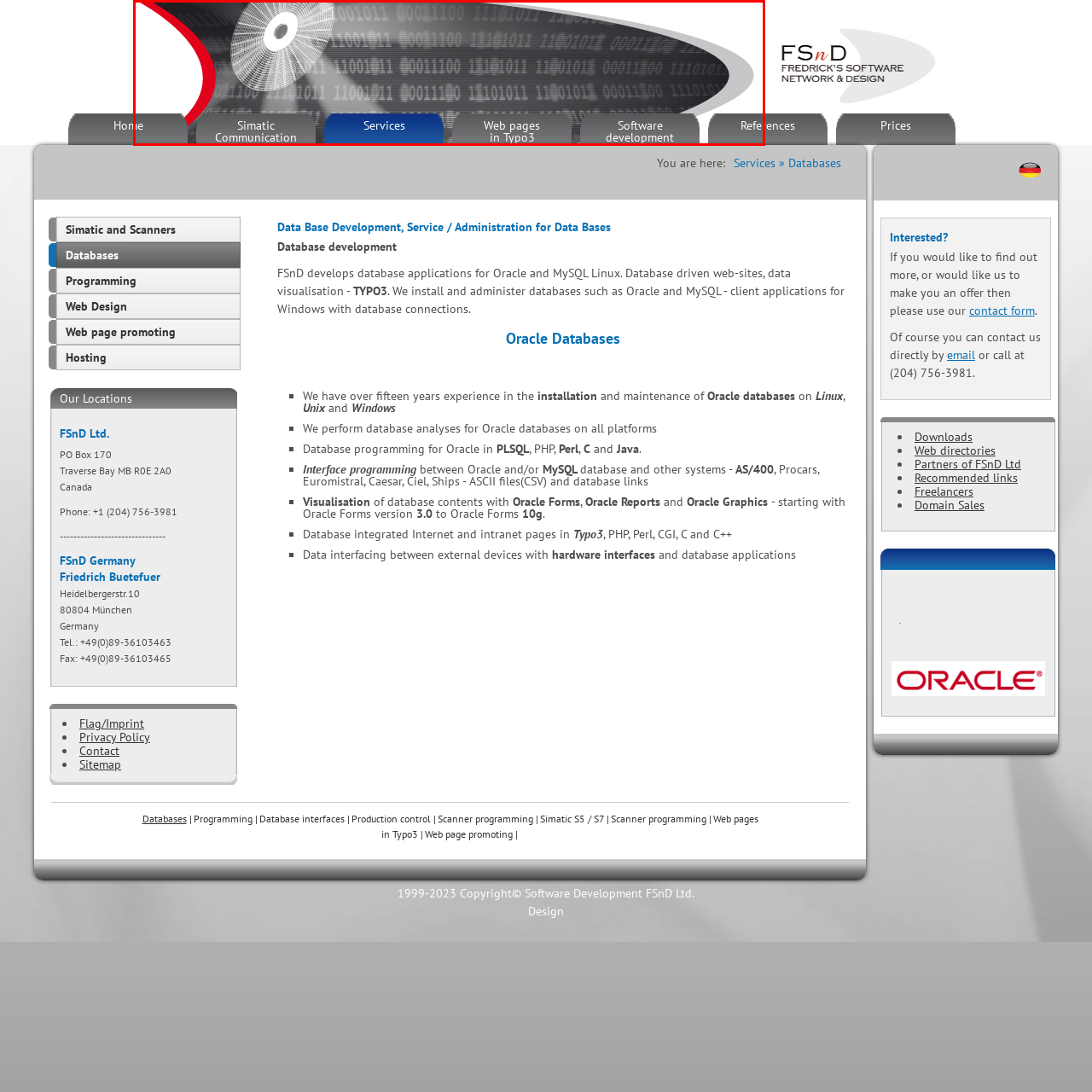Look at the region marked by the red box and describe it extensively.

The image showcases a sleek and modern navigation bar from a website focused on database development and services. The background features a stylized design reminiscent of data transmissions, with a layering of binary code in a subtle yet engaging manner. Prominent in the center is the section labeled "Services," highlighted in blue, which emphasizes the range of offerings provided by FSnD Ltd. Surrounding this are links to other sections, including "Home," "Simatic Communication," "Web pages in Typo3," "Software development," and "References," all presented in a minimalist gray tone, complementing the overall professional aesthetic. This design not only enhances user experience but also reflects the tech-driven focus of the company, which specializes in Oracle and MySQL database solutions.